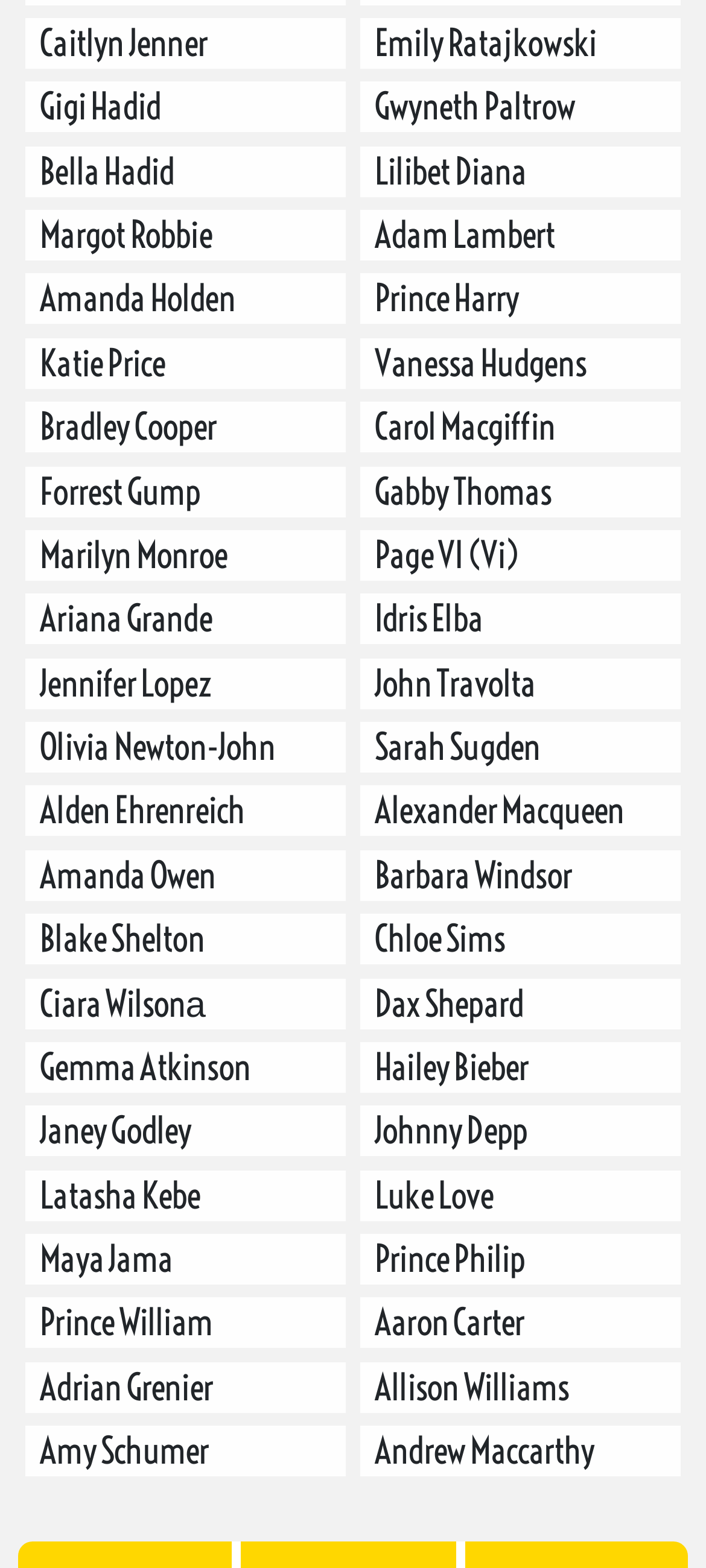Point out the bounding box coordinates of the section to click in order to follow this instruction: "Click on Facebook".

None